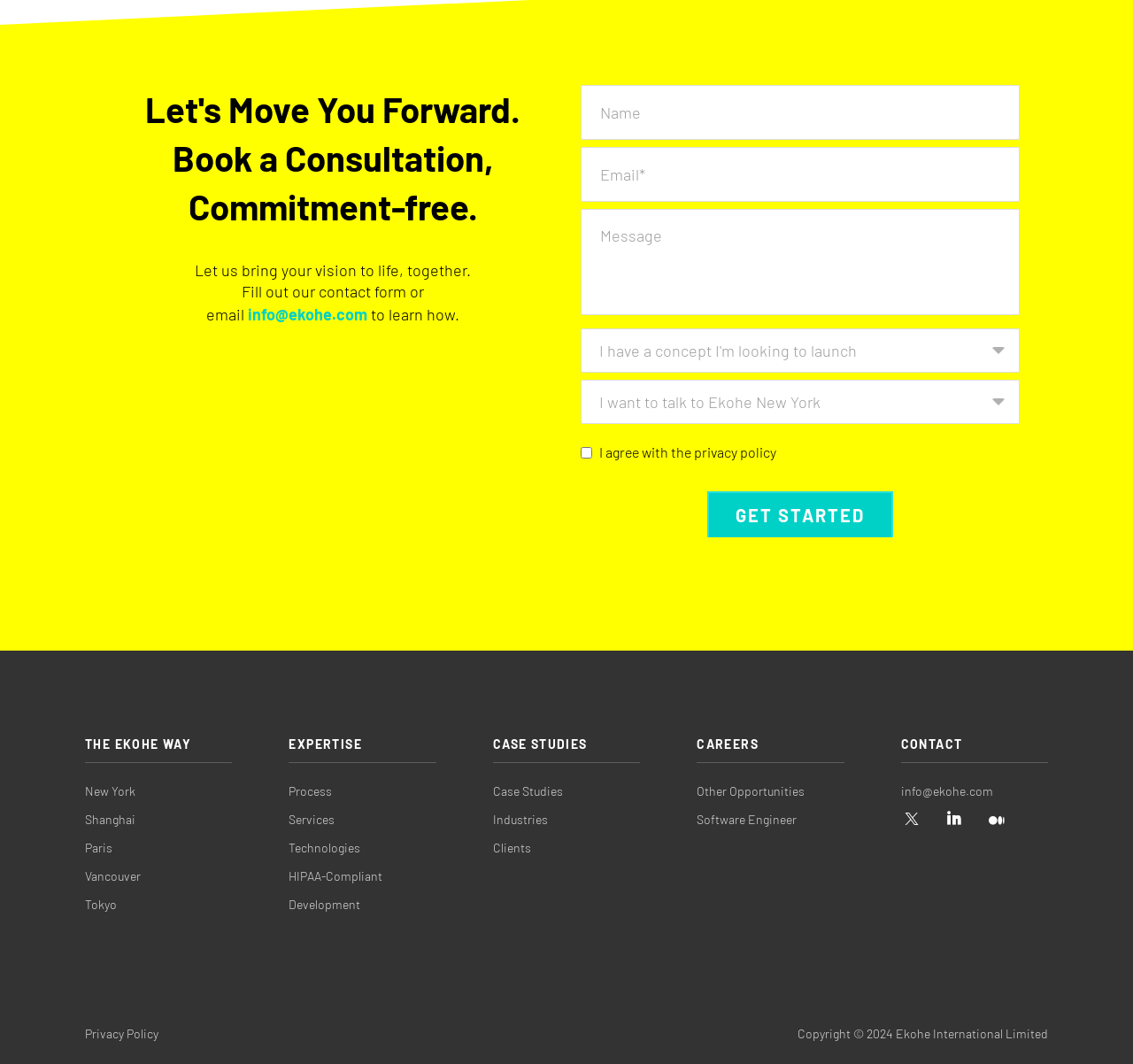Please determine the bounding box coordinates of the clickable area required to carry out the following instruction: "Click the GET STARTED button". The coordinates must be four float numbers between 0 and 1, represented as [left, top, right, bottom].

[0.624, 0.462, 0.788, 0.505]